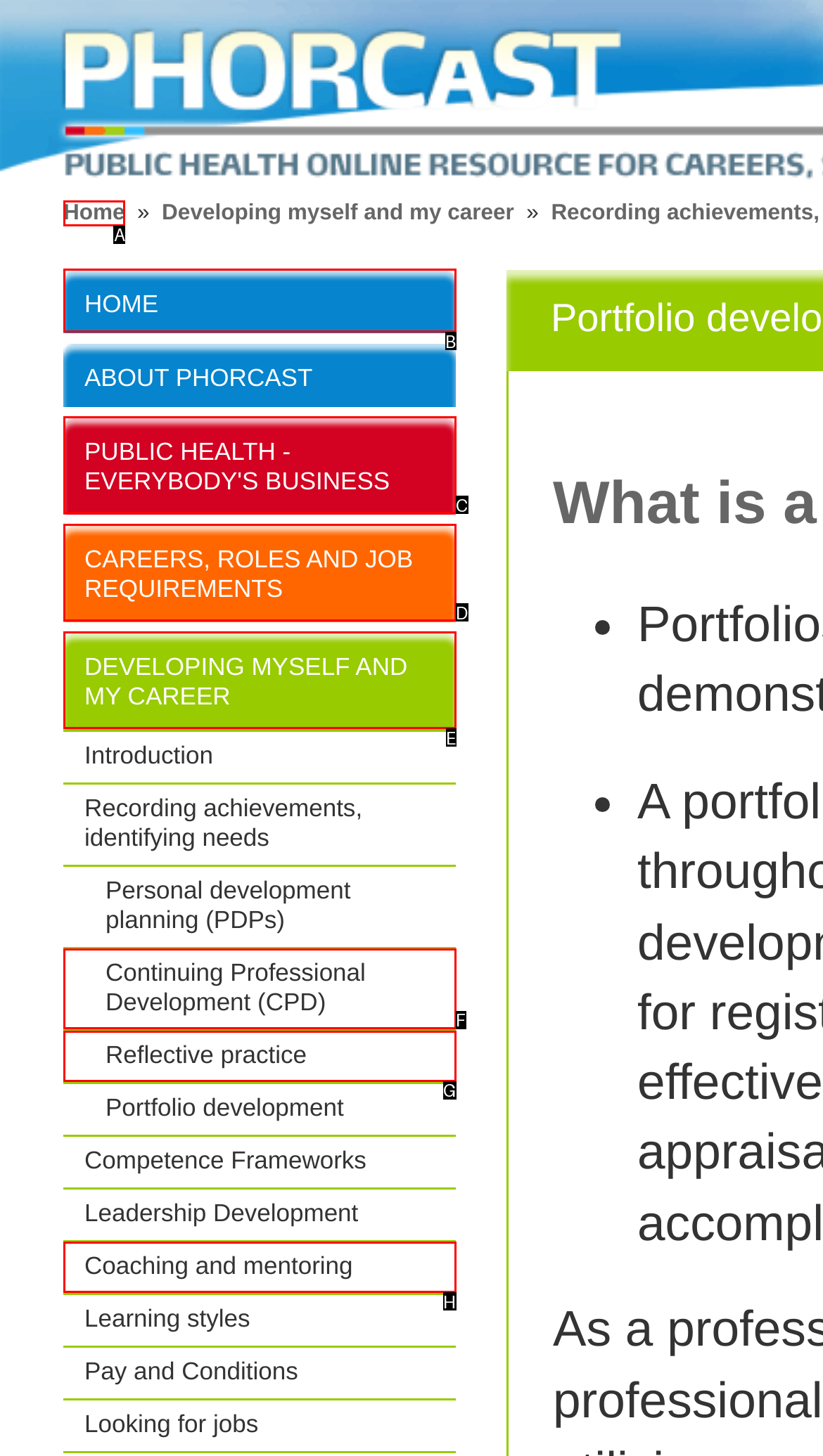Based on the description: 57%, identify the matching lettered UI element.
Answer by indicating the letter from the choices.

None